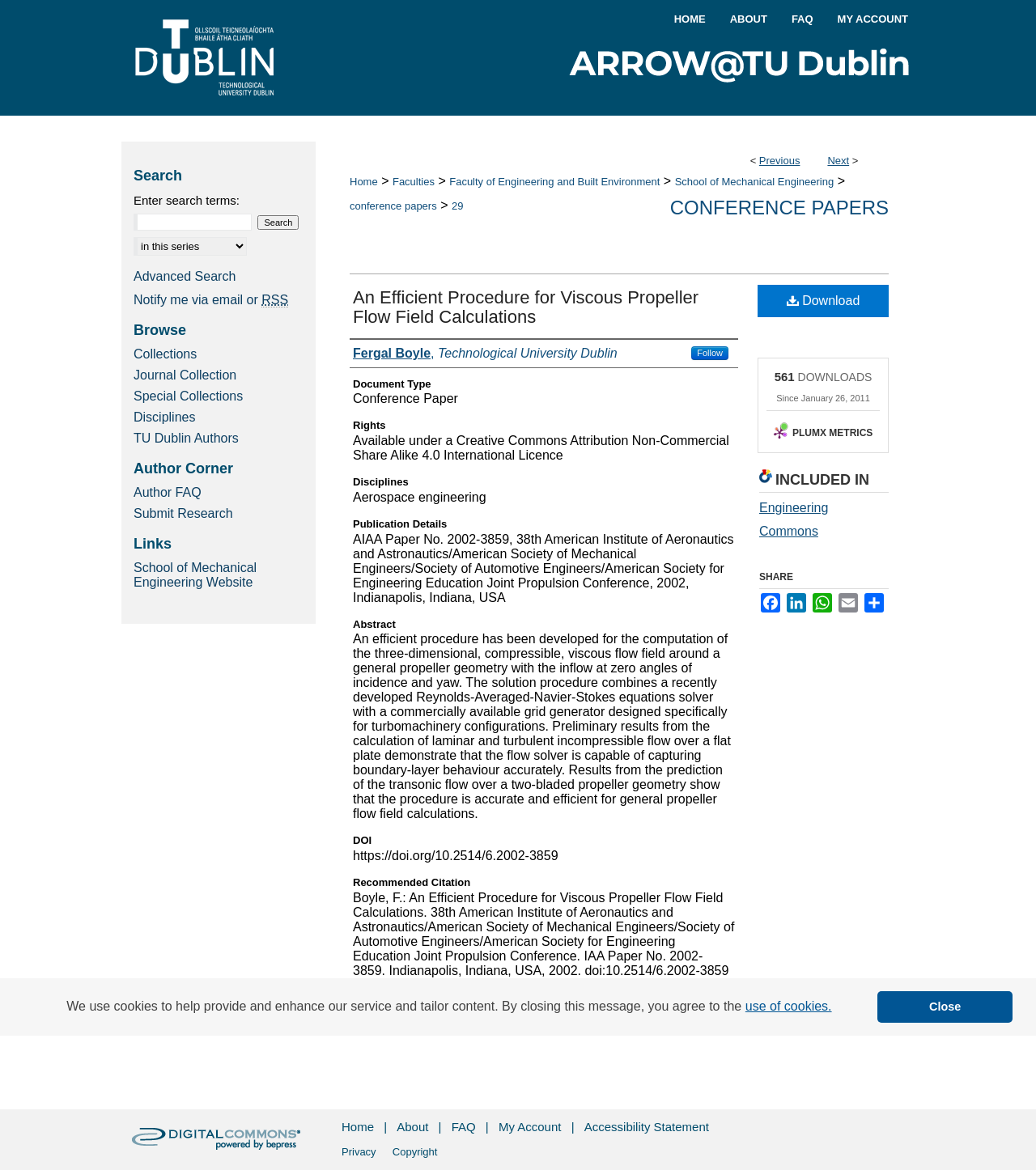Create a detailed narrative describing the layout and content of the webpage.

This webpage is a research paper titled "An Efficient Procedure for Viscous Propeller Flow Field Calculations" by Fergal Boyle. At the top, there is a navigation menu with links to "HOME", "ABOUT", "FAQ", and "MY ACCOUNT". Below the navigation menu, there is a breadcrumb navigation showing the path from "Home" to "Faculty of Engineering and Built Environment" to "School of Mechanical Engineering" to "Conference Papers" and finally to the current paper.

The main content of the webpage is divided into several sections. The first section displays the title of the paper, the author's name, and a link to follow the author. The next section shows the document type, which is a conference paper, and the rights, which are available under a Creative Commons Attribution Non-Commercial Share Alike 4.0 International Licence.

The following sections provide details about the paper, including the disciplines, which are aerospace engineering, and the publication details, which include the conference name, date, and location. There is also an abstract that summarizes the paper's content.

Below the abstract, there are links to download the paper and to view the number of downloads. The webpage also displays the DOI and a recommended citation for the paper.

On the right side of the webpage, there are several links and buttons, including "INCLUDED IN", which shows that the paper is part of the "Engineering Commons", and "SHARE", which allows users to share the paper on various social media platforms.

At the bottom of the webpage, there is a search box that allows users to search for specific terms, and a link to advanced search. There is also a link to notify users via email or RSS when new content is available.

Throughout the webpage, there are several images, including the ARROW@TU Dublin logo and a small icon for the PLUMX METRICS link.